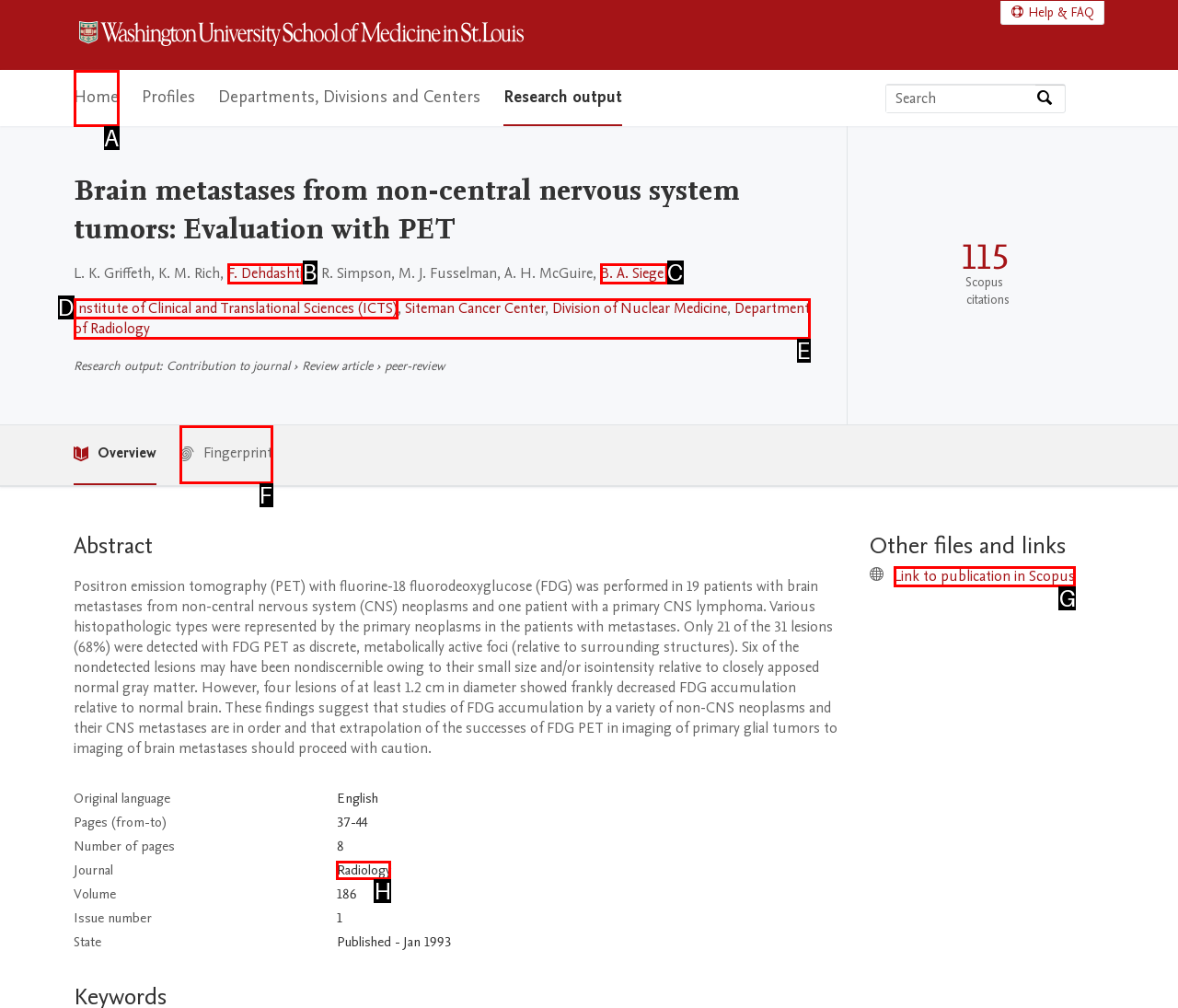Select the correct UI element to complete the task: Click on HOME
Please provide the letter of the chosen option.

None